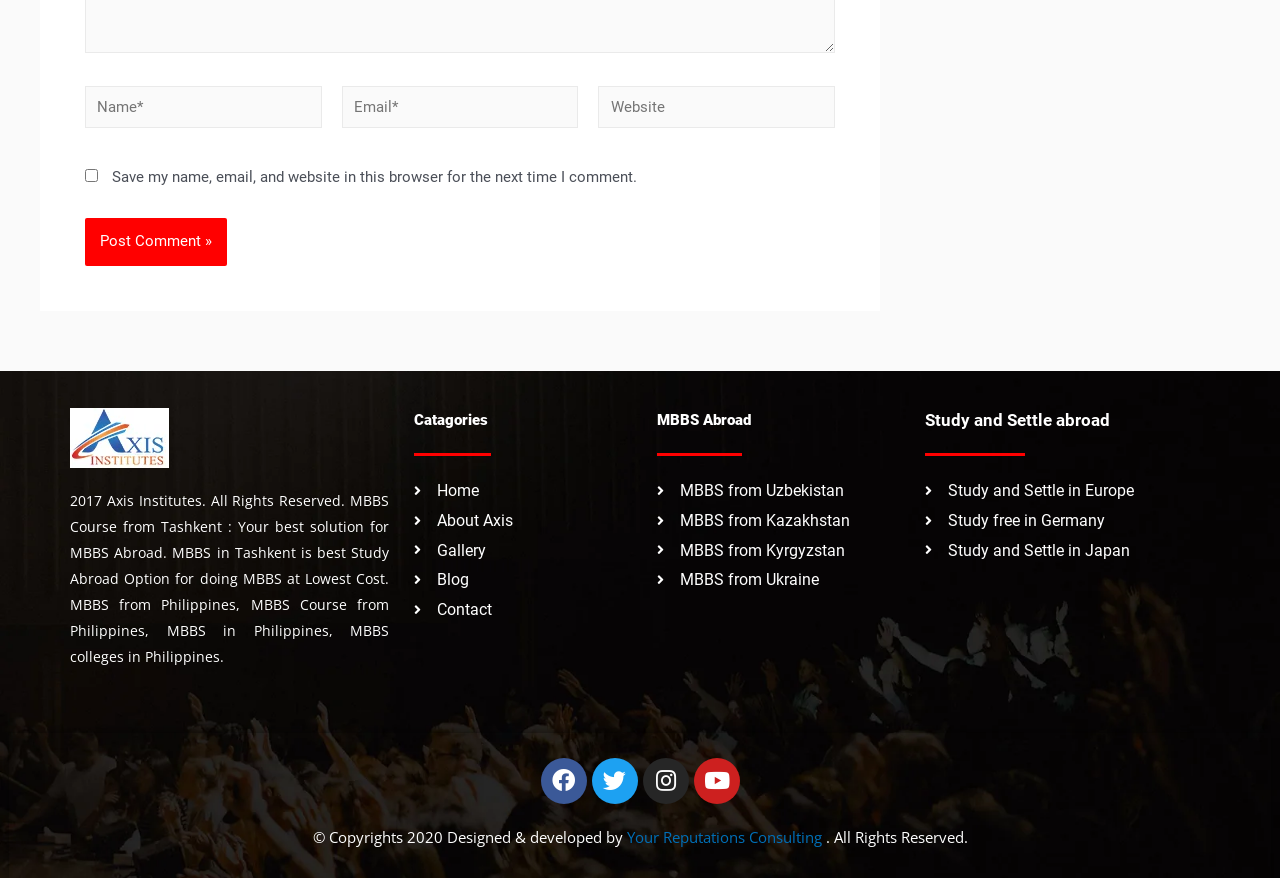Please specify the bounding box coordinates of the element that should be clicked to execute the given instruction: 'Enter your name'. Ensure the coordinates are four float numbers between 0 and 1, expressed as [left, top, right, bottom].

[0.066, 0.097, 0.251, 0.146]